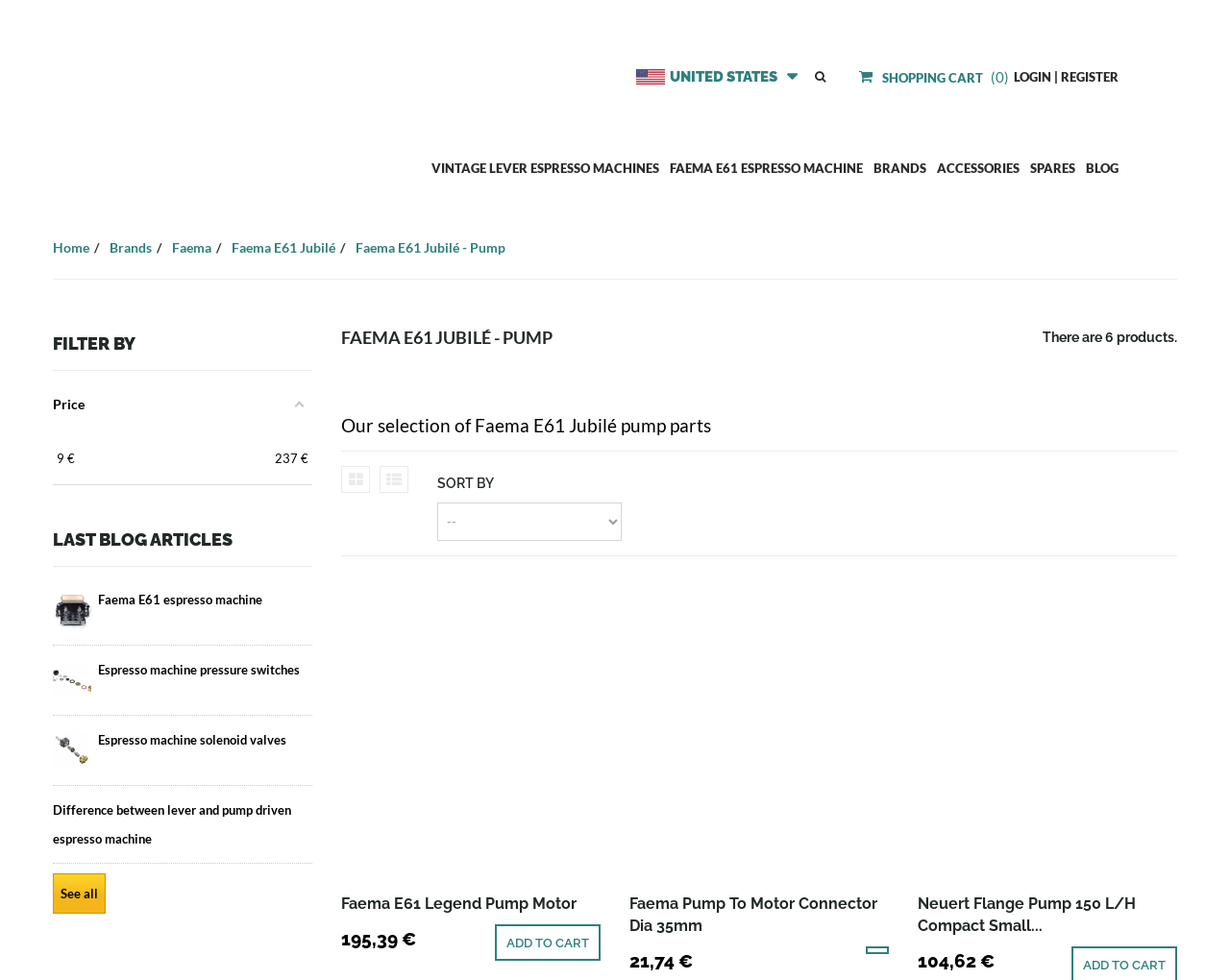Please provide a one-word or phrase answer to the question: 
How many products are listed on this page?

6